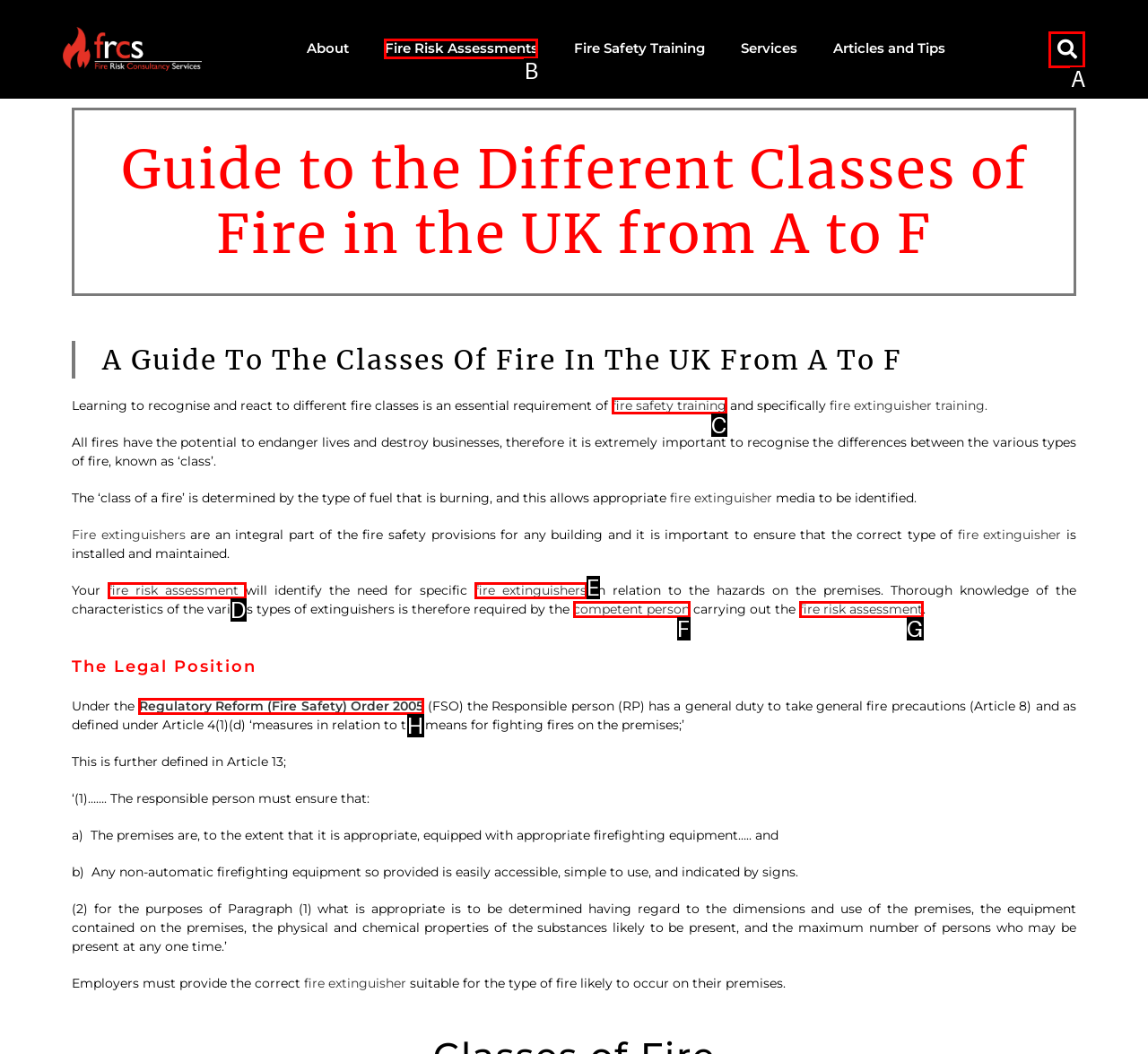To perform the task "Search for something", which UI element's letter should you select? Provide the letter directly.

A